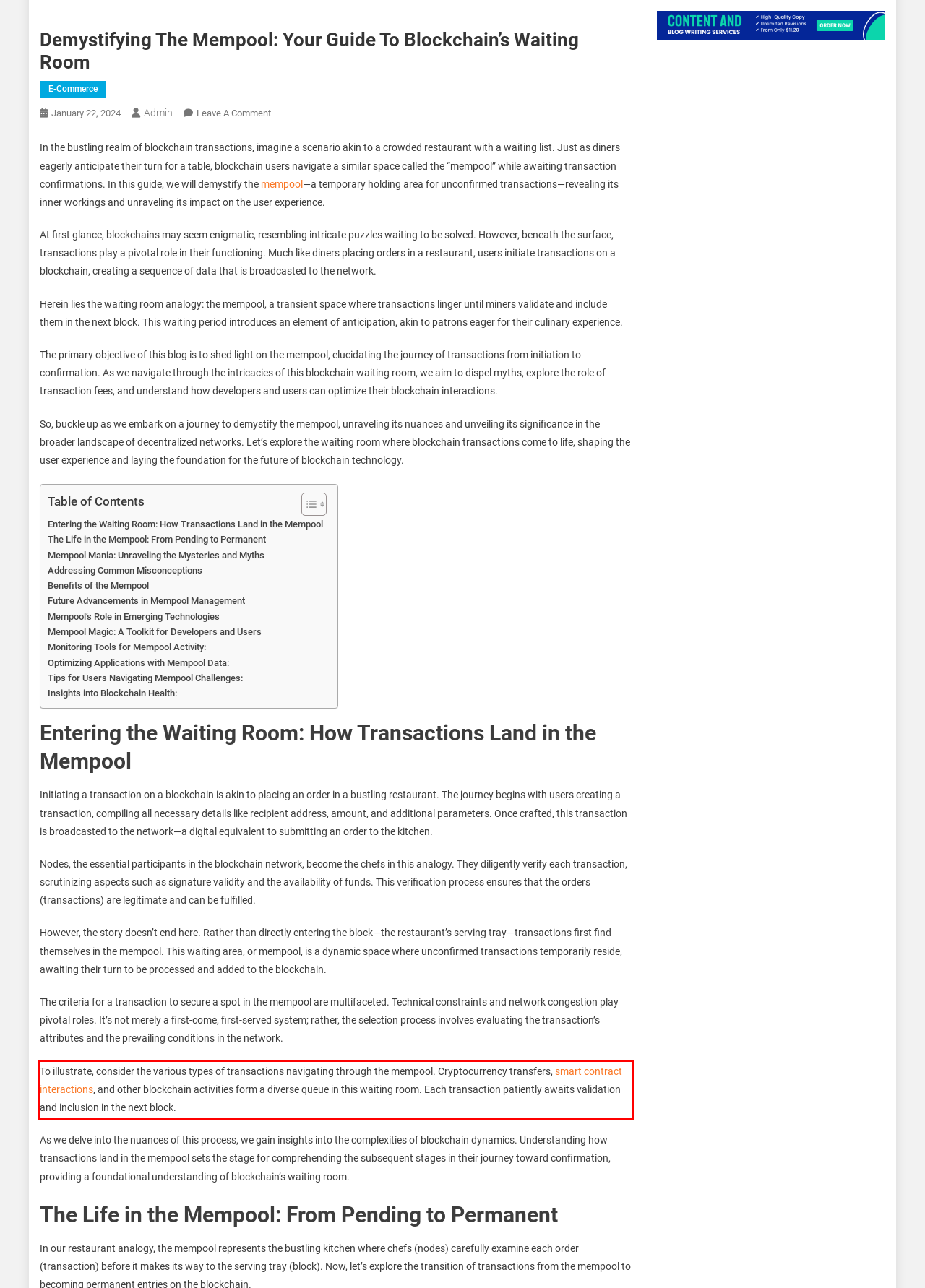In the screenshot of the webpage, find the red bounding box and perform OCR to obtain the text content restricted within this red bounding box.

To illustrate, consider the various types of transactions navigating through the mempool. Cryptocurrency transfers, smart contract interactions, and other blockchain activities form a diverse queue in this waiting room. Each transaction patiently awaits validation and inclusion in the next block.